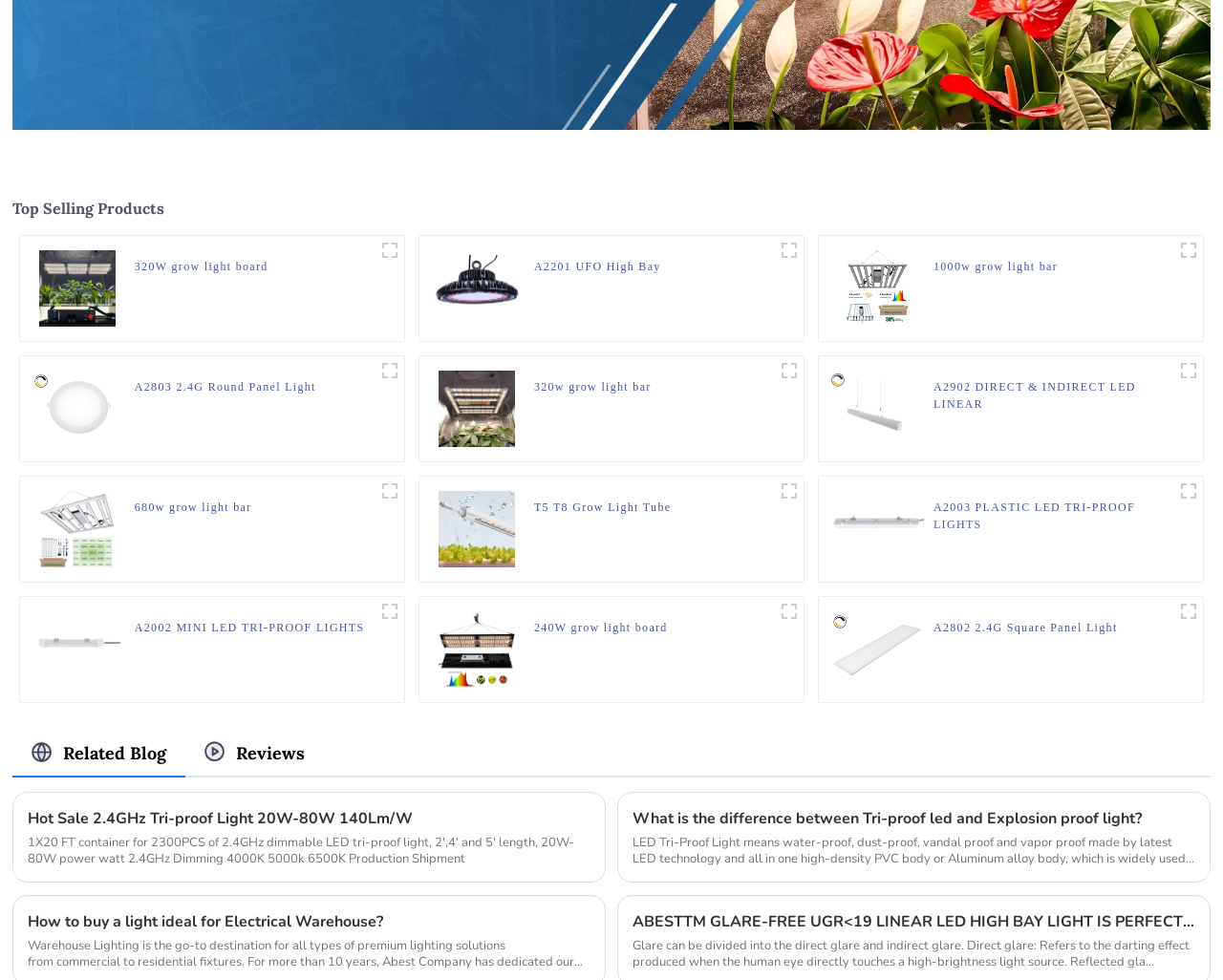Kindly determine the bounding box coordinates of the area that needs to be clicked to fulfill this instruction: "Click on the 320W grow light board link".

[0.032, 0.285, 0.094, 0.3]